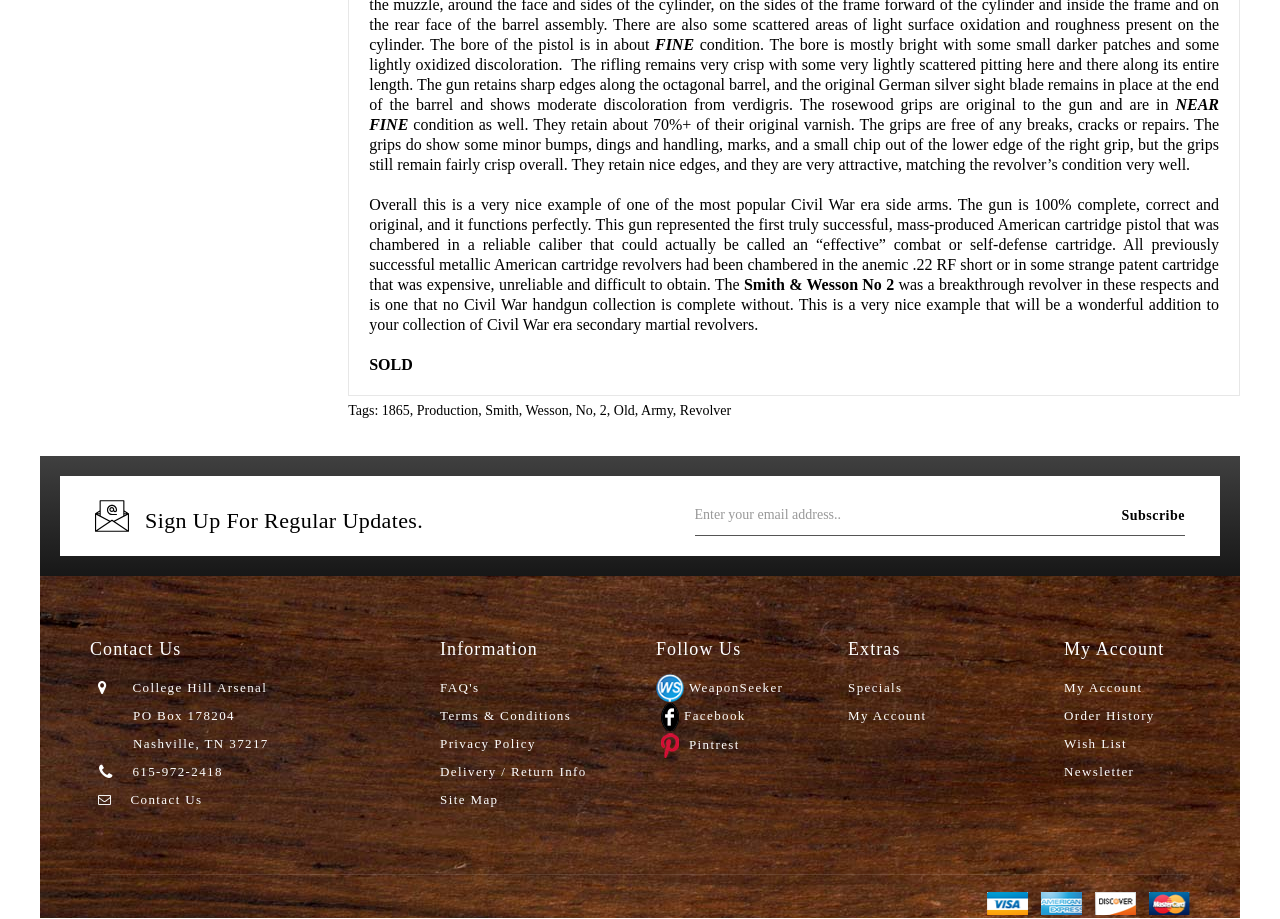Please specify the bounding box coordinates of the area that should be clicked to accomplish the following instruction: "Contact Us". The coordinates should consist of four float numbers between 0 and 1, i.e., [left, top, right, bottom].

[0.102, 0.861, 0.158, 0.878]